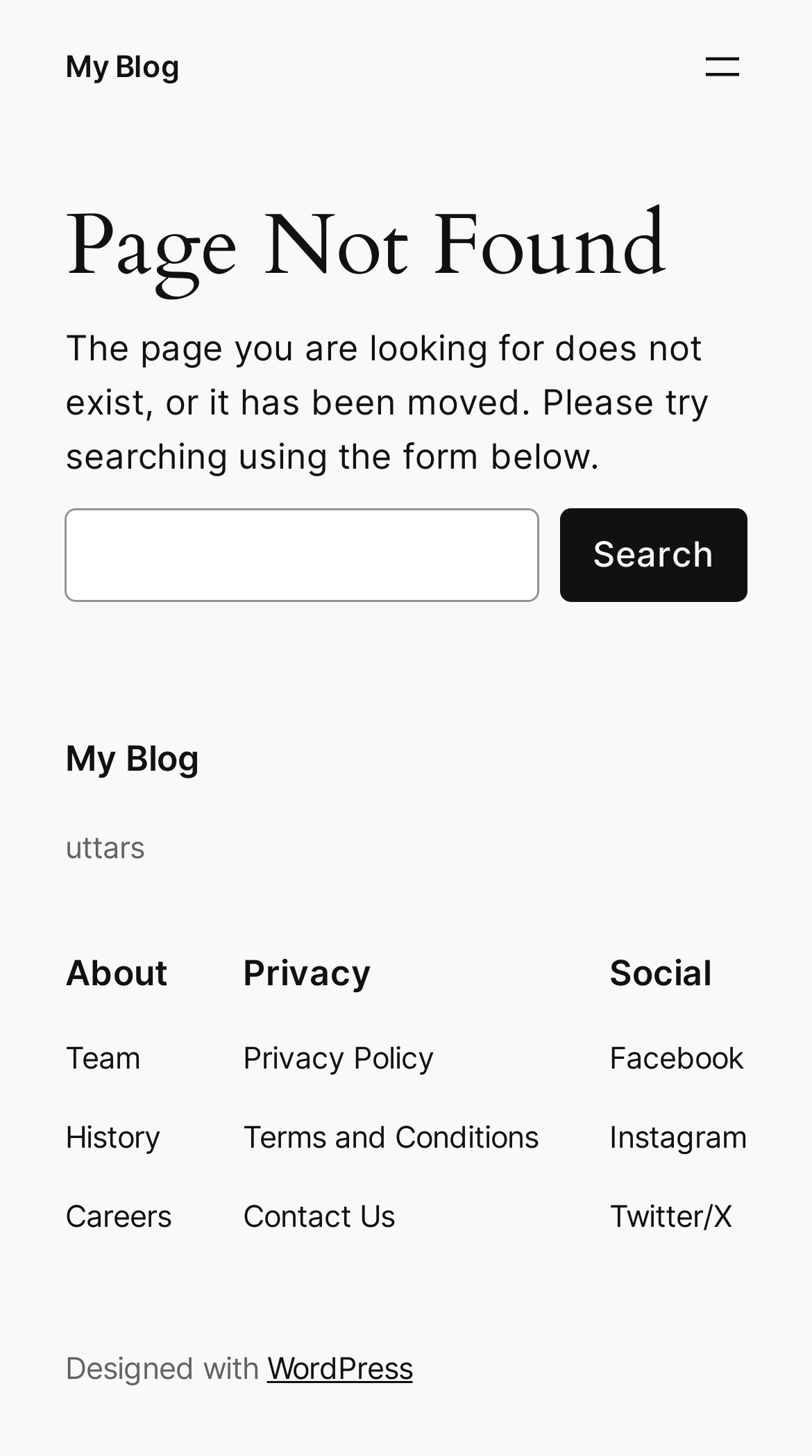Using the provided element description: "parent_node: Search name="s"", determine the bounding box coordinates of the corresponding UI element in the screenshot.

[0.08, 0.349, 0.664, 0.413]